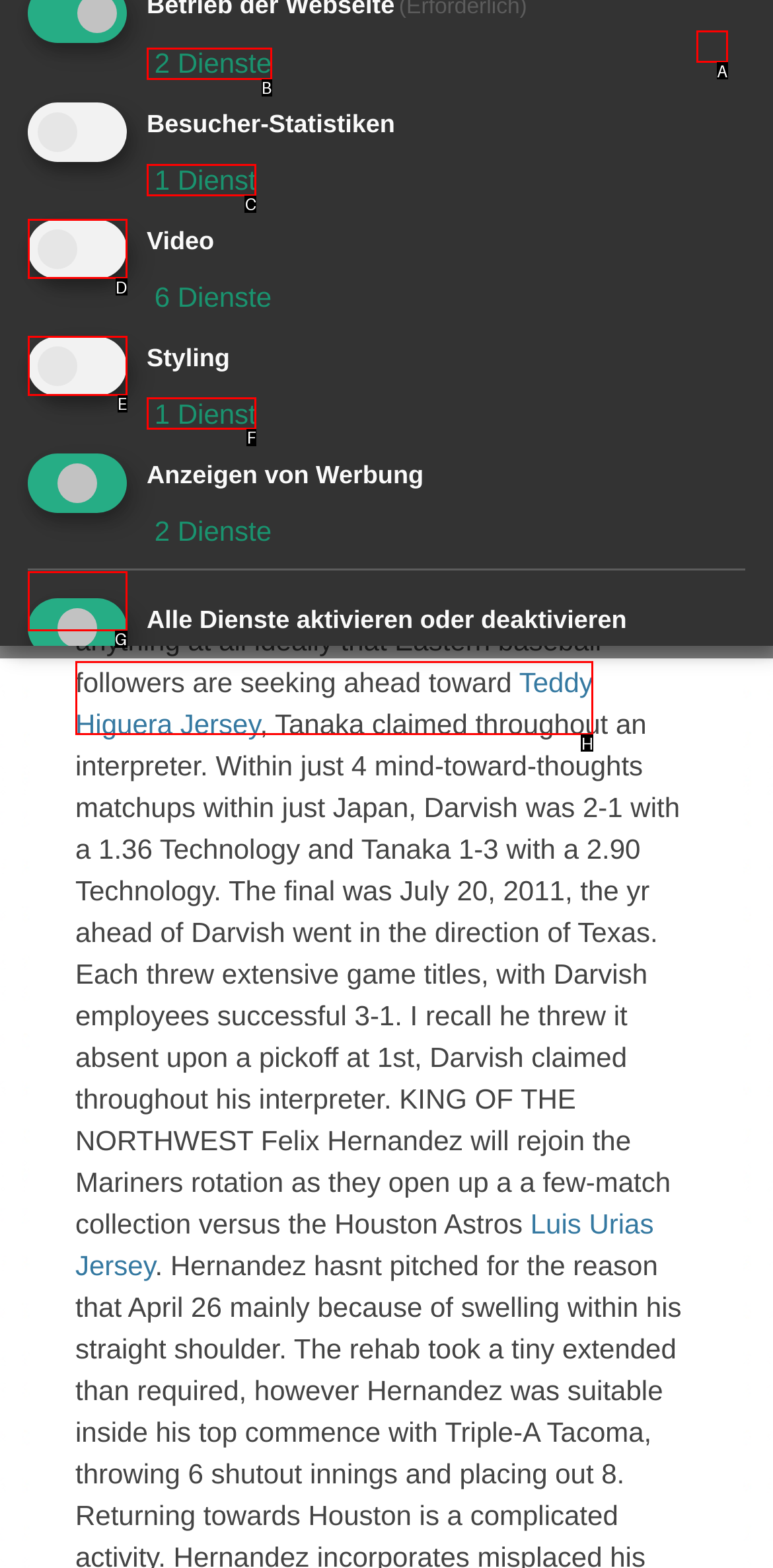Identify the HTML element that corresponds to the description: 2 Dienste Provide the letter of the matching option directly from the choices.

B